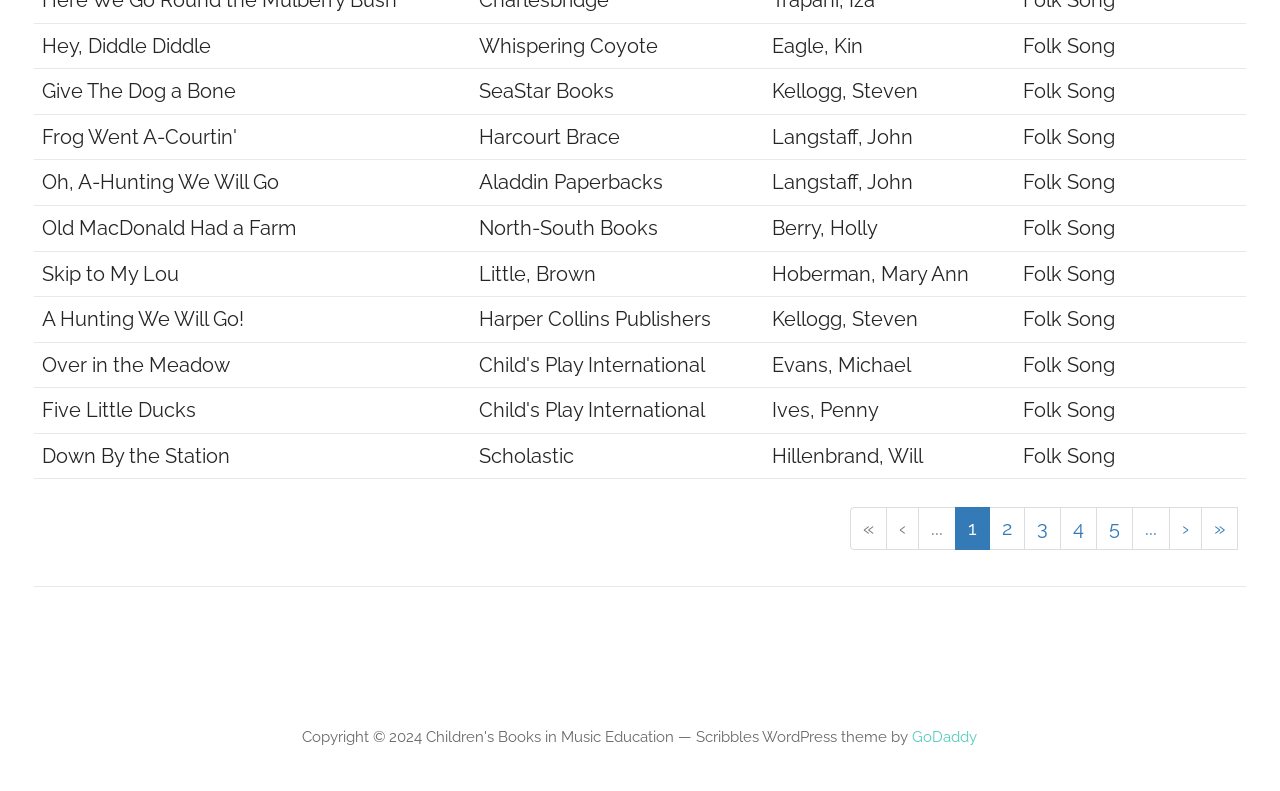Consider the image and give a detailed and elaborate answer to the question: 
How many grid cells are in the first row?

The first row contains four grid cells, each with a different title, including 'Hey, Diddle Diddle', 'Whispering Coyote', 'Eagle, Kin', and 'Folk Song'.